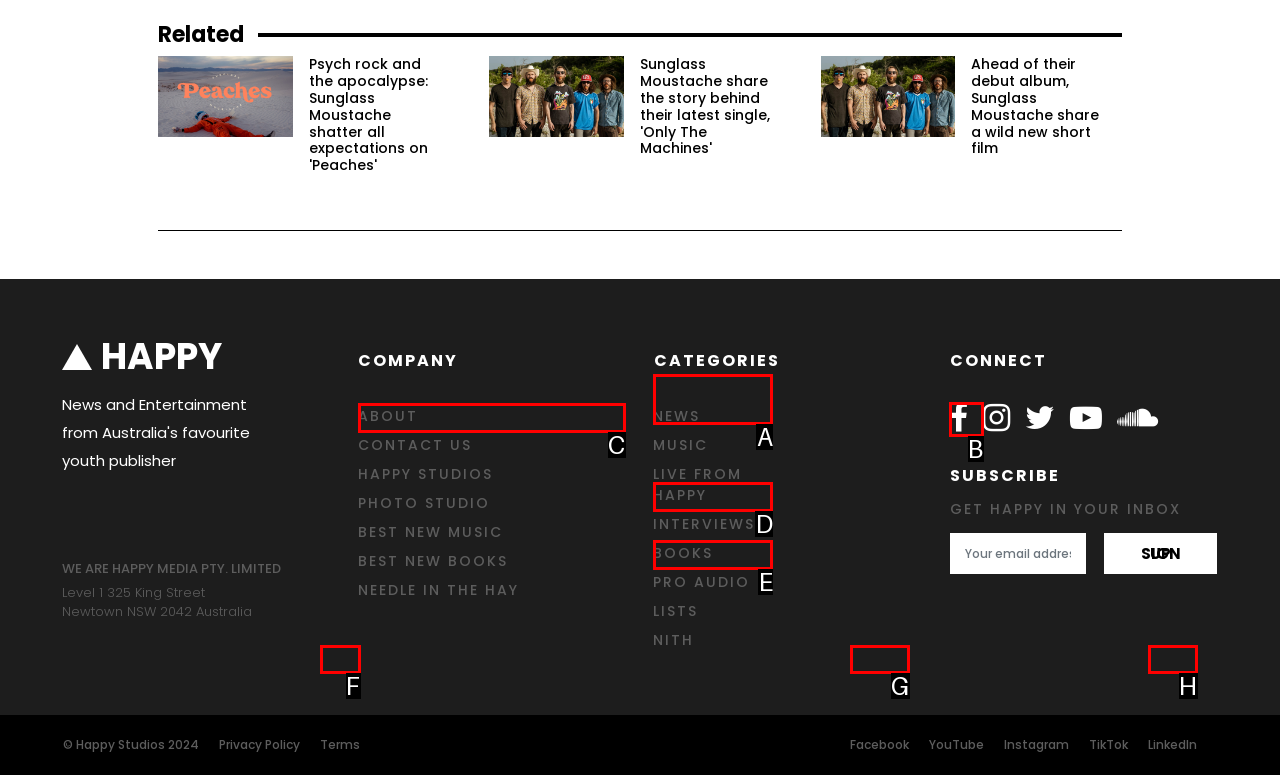Point out the correct UI element to click to carry out this instruction: Follow Happy on Facebook
Answer with the letter of the chosen option from the provided choices directly.

B